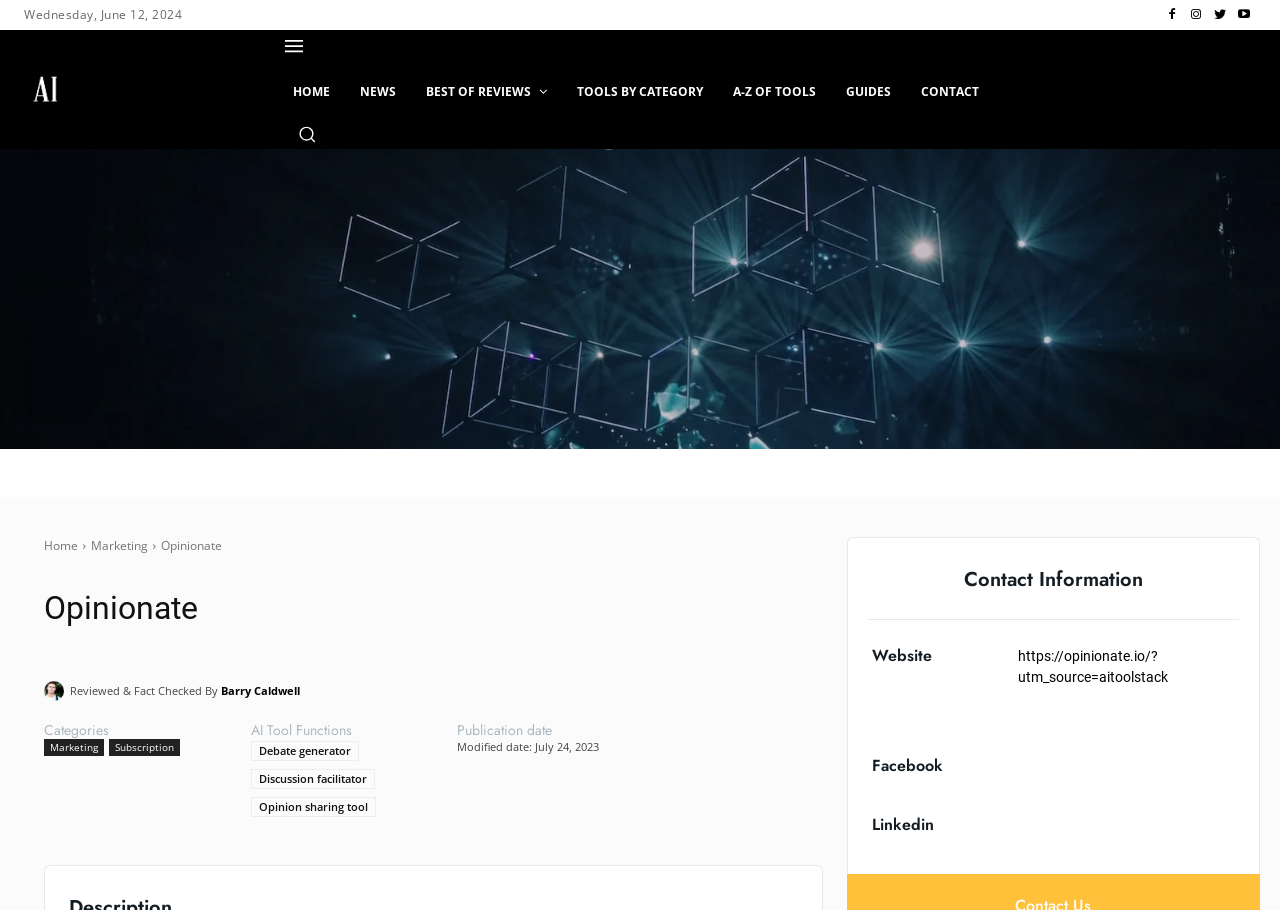What is the website of Opinionate?
Kindly give a detailed and elaborate answer to the question.

The website of Opinionate can be found in the 'Contact Information' section, which displays the URL 'https://opinionate.io/?utm_source=aitoolstack'.